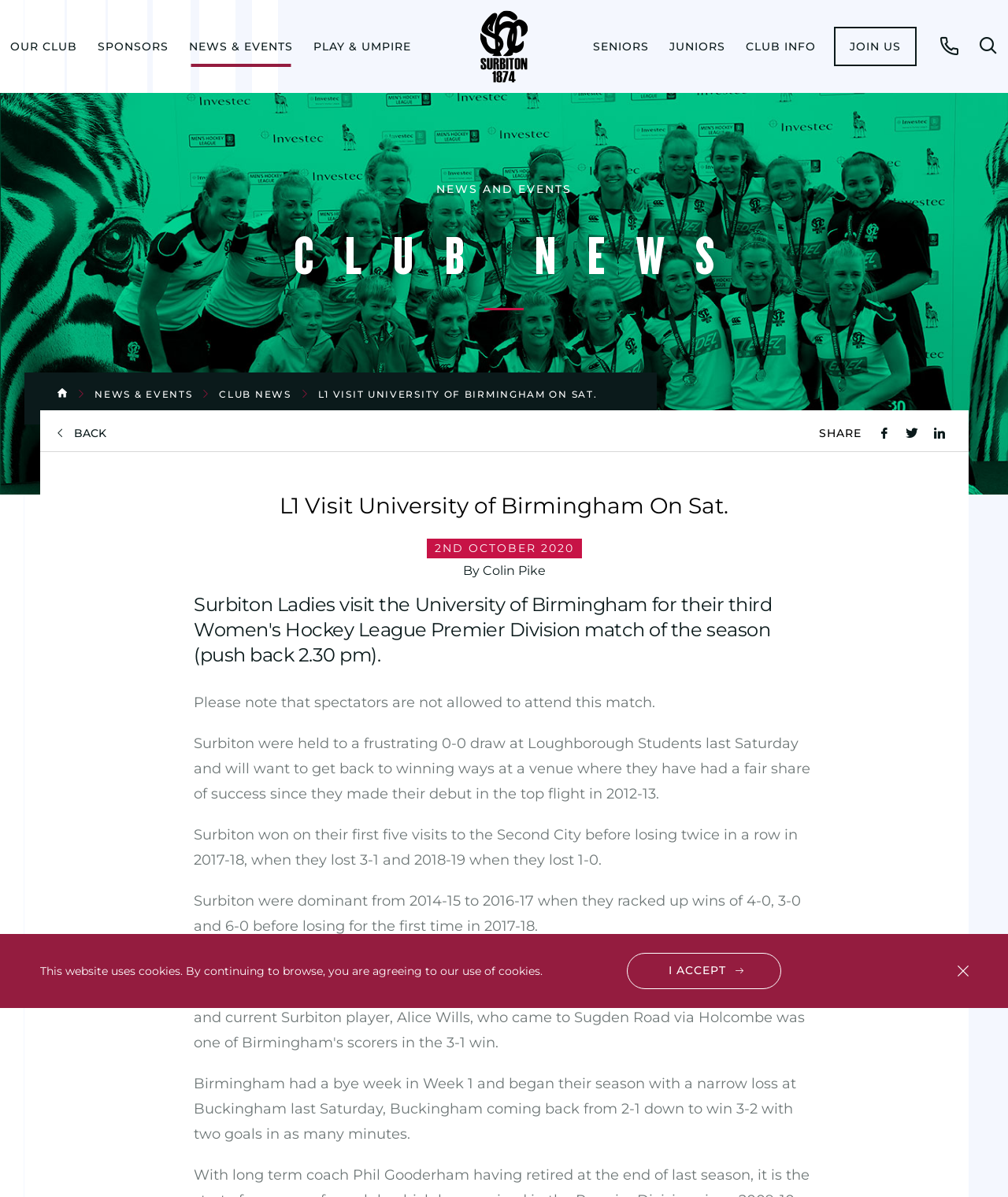Determine the heading of the webpage and extract its text content.

L1 Visit University of Birmingham On Sat.